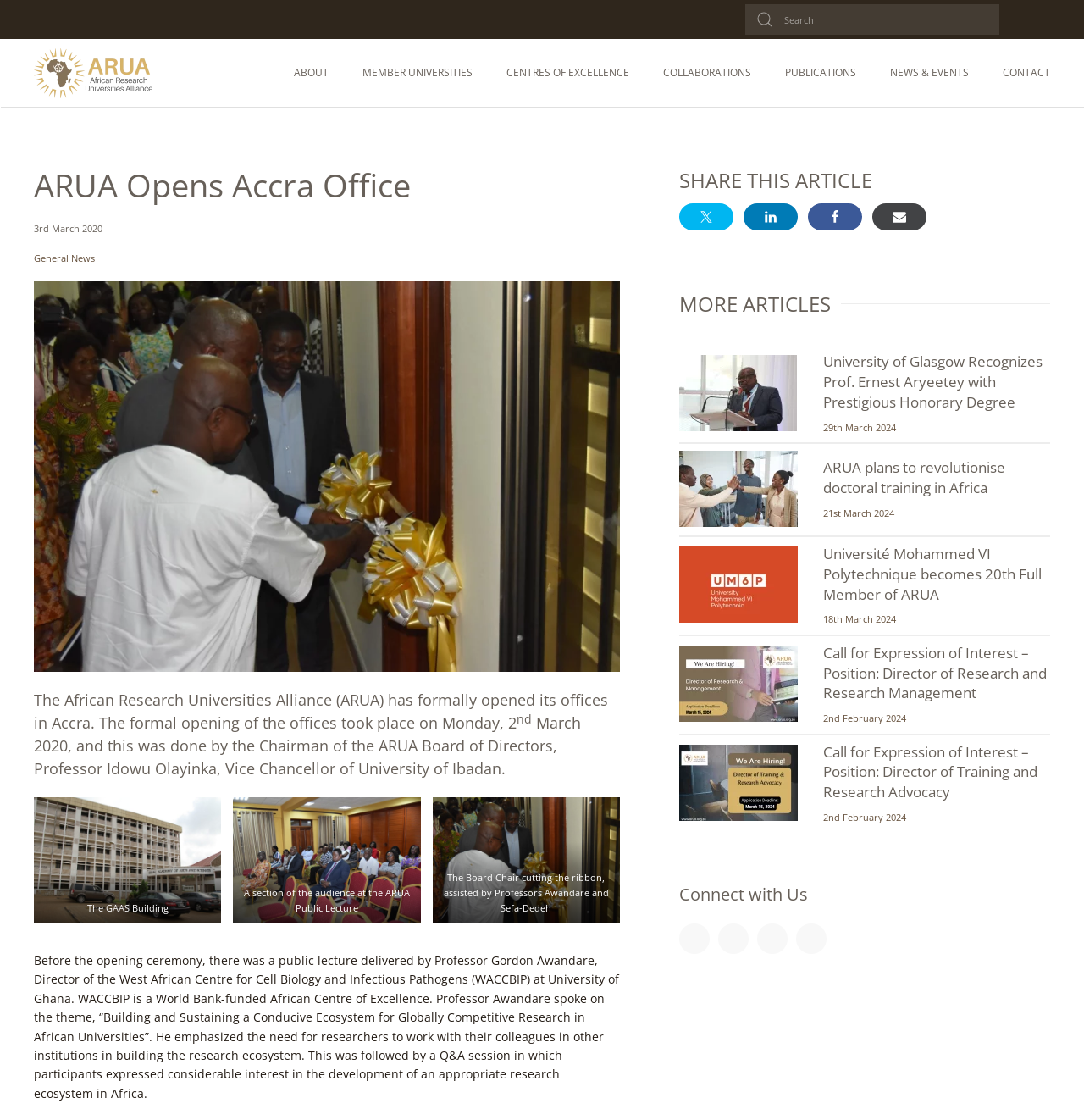Please specify the bounding box coordinates of the clickable section necessary to execute the following command: "Click the 'Subscribe' button".

None